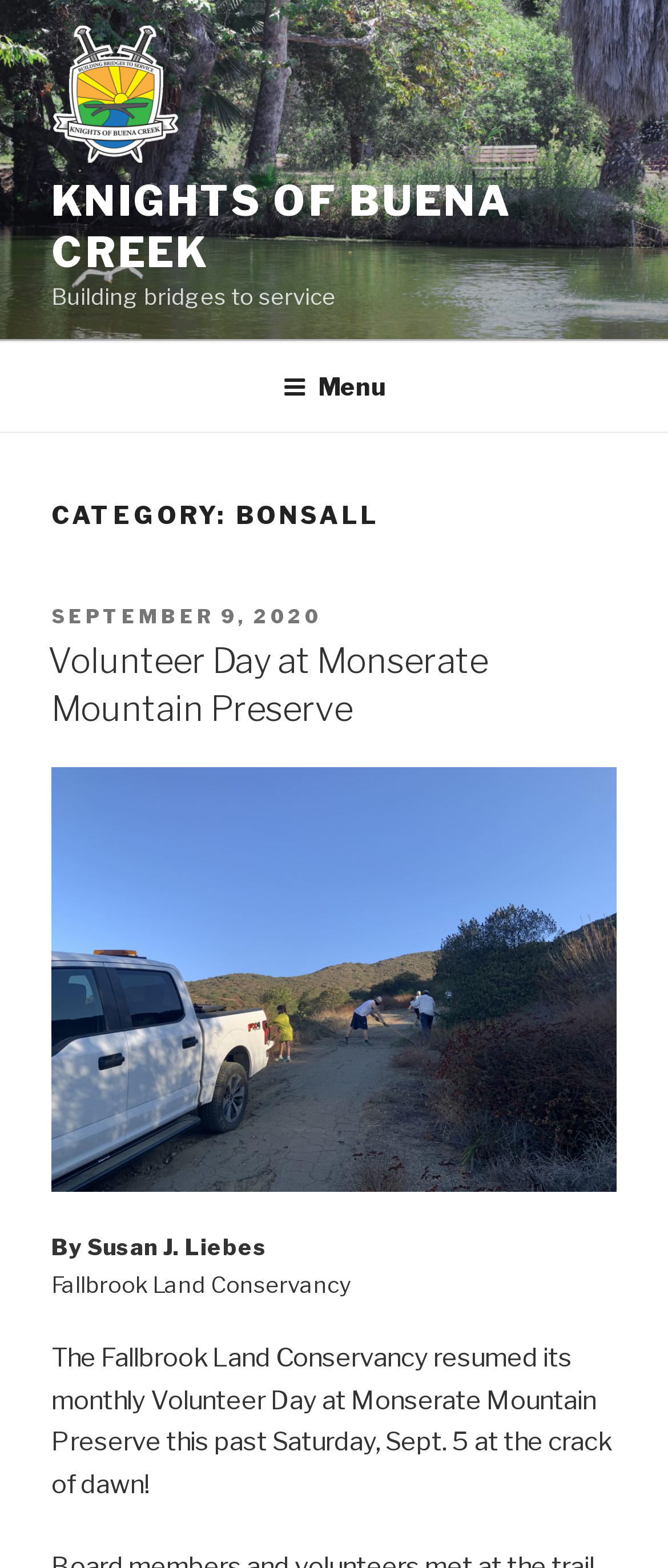Provide a brief response to the question using a single word or phrase: 
What is the category of the post?

BONSALL